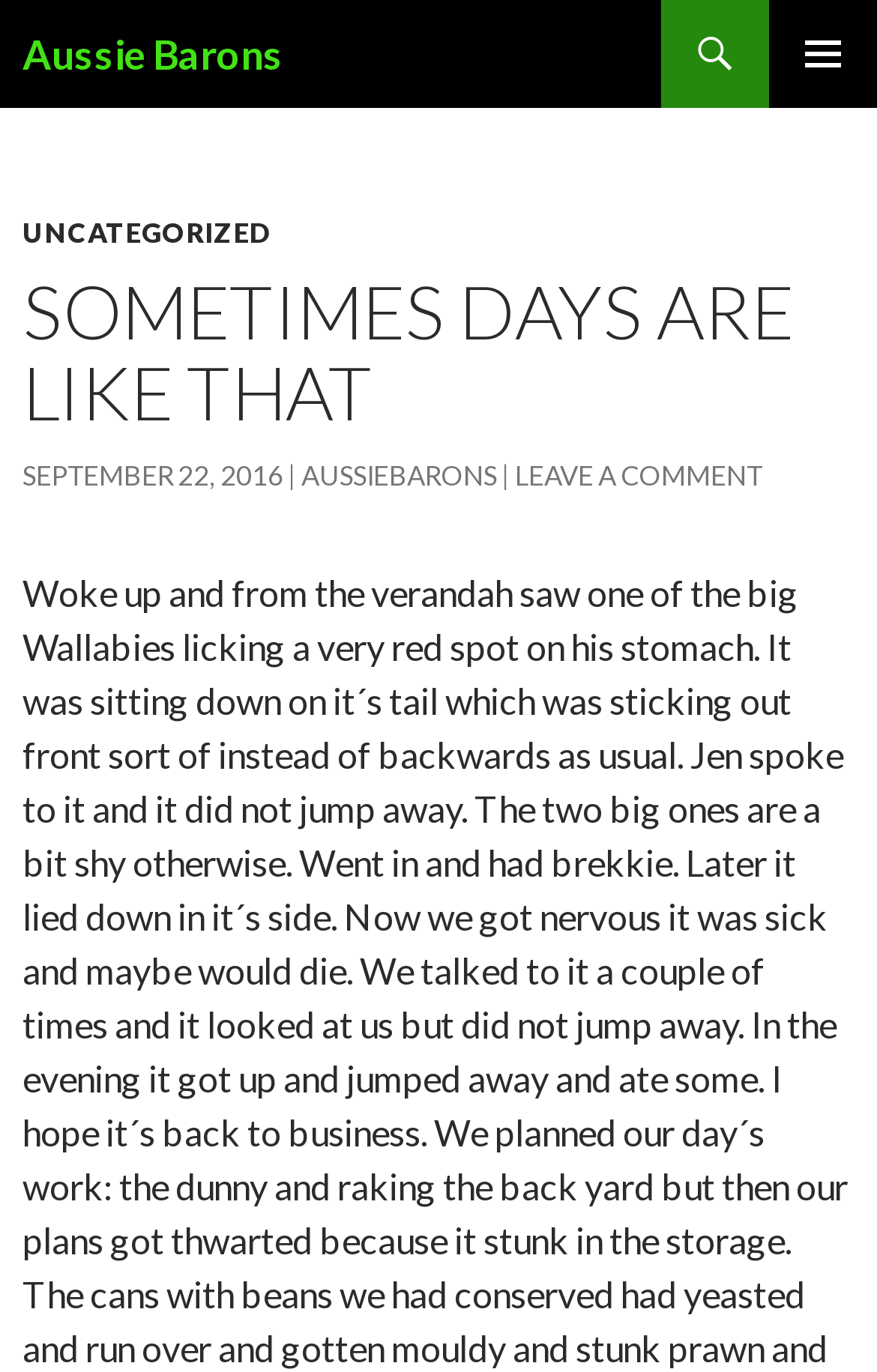Locate the bounding box coordinates for the element described below: "September 22, 2016". The coordinates must be four float values between 0 and 1, formatted as [left, top, right, bottom].

[0.026, 0.334, 0.323, 0.359]